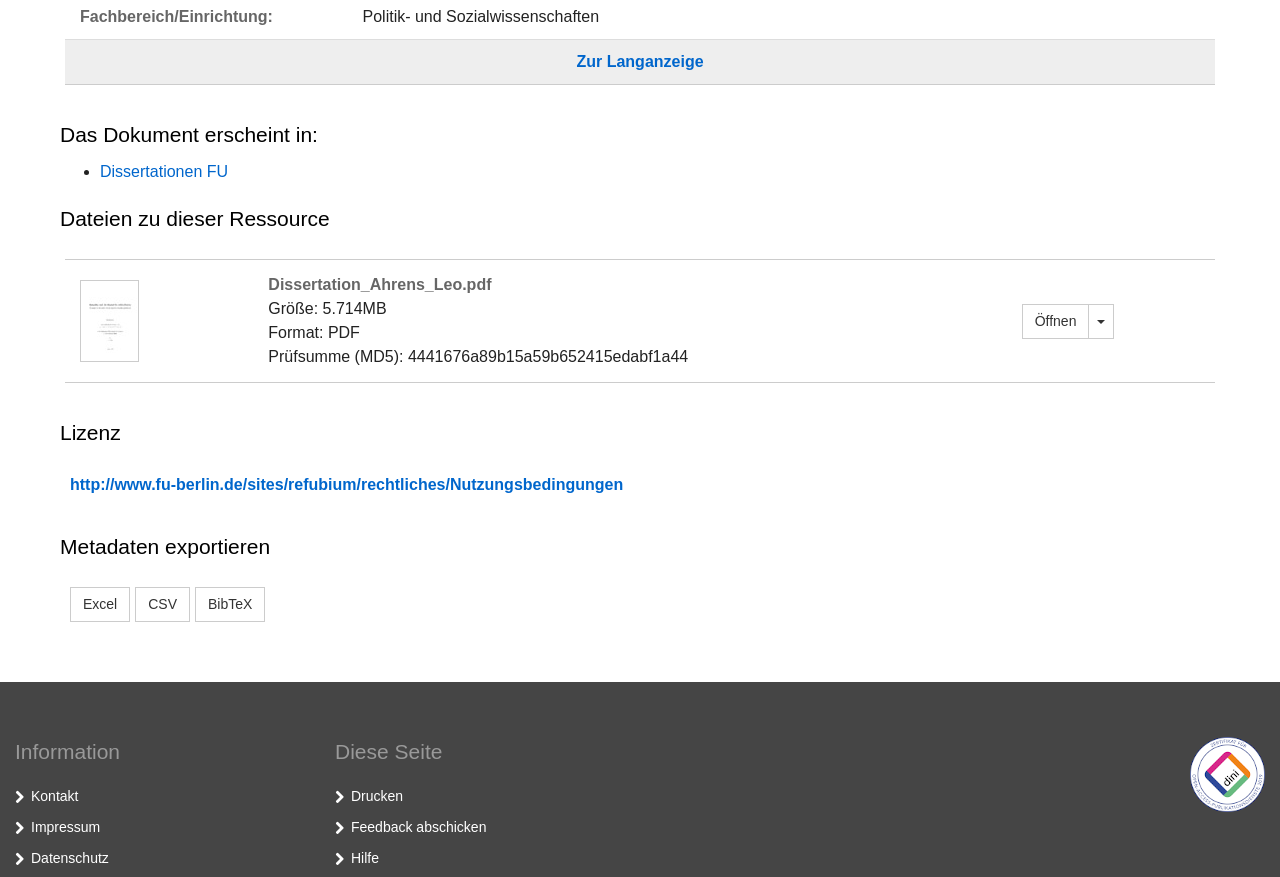What is the file size of the dissertation?
Please utilize the information in the image to give a detailed response to the question.

The answer can be found in the static text element 'Größe: 5.714MB' which is located below the thumbnail image and the file name 'Dissertation_Ahrens_Leo.pdf'.